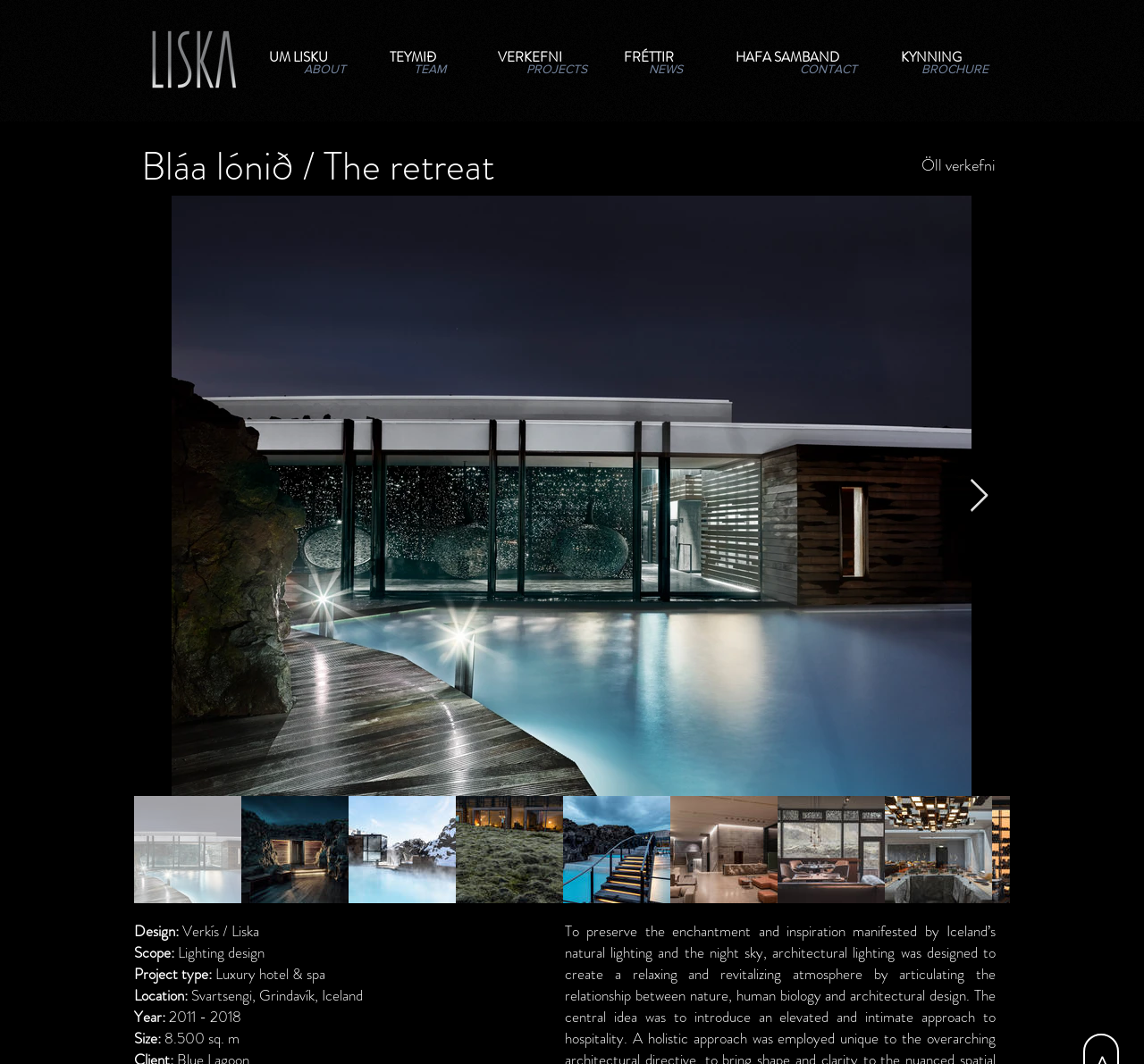What is the year of the project?
Using the visual information, reply with a single word or short phrase.

2011-2018